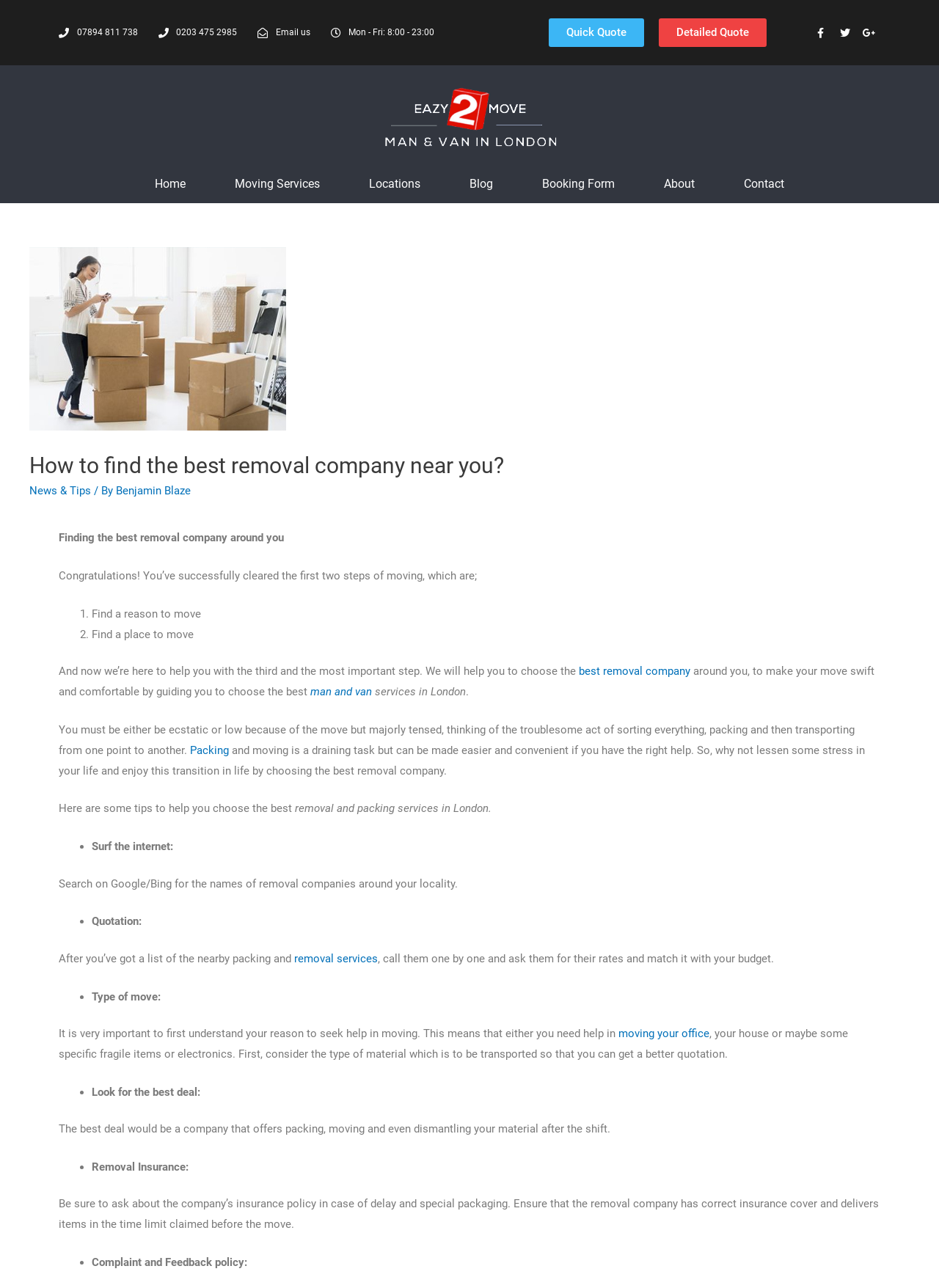Describe every aspect of the webpage comprehensively.

The webpage is about finding the best removal company near you. At the top, there are two phone numbers and an email link, followed by a brief description of the company's working hours. Below this, there are two buttons, "Quick Quote" and "Detailed Quote", and three social media links. 

On the left side, there is a navigation menu with links to different sections of the website, including "Home", "Moving Services", "Locations", "Blog", "Booking Form", "About", and "Contact". 

The main content of the webpage is divided into several sections. The first section has a heading "How to find the best removal company near you?" and a brief introduction to the topic. Below this, there is a paragraph discussing the importance of finding a good removal company. 

The next section provides tips on how to choose the best removal company, including surfing the internet, getting quotations, considering the type of move, looking for the best deal, and checking the company's insurance policy and complaint feedback policy. Each of these tips is marked with a bullet point and has a brief description. 

Throughout the webpage, there are several links to related topics, such as "best removal company", "man and van services in London", "Packing", and "removal services". There is also an image at the top with the caption "best removals".